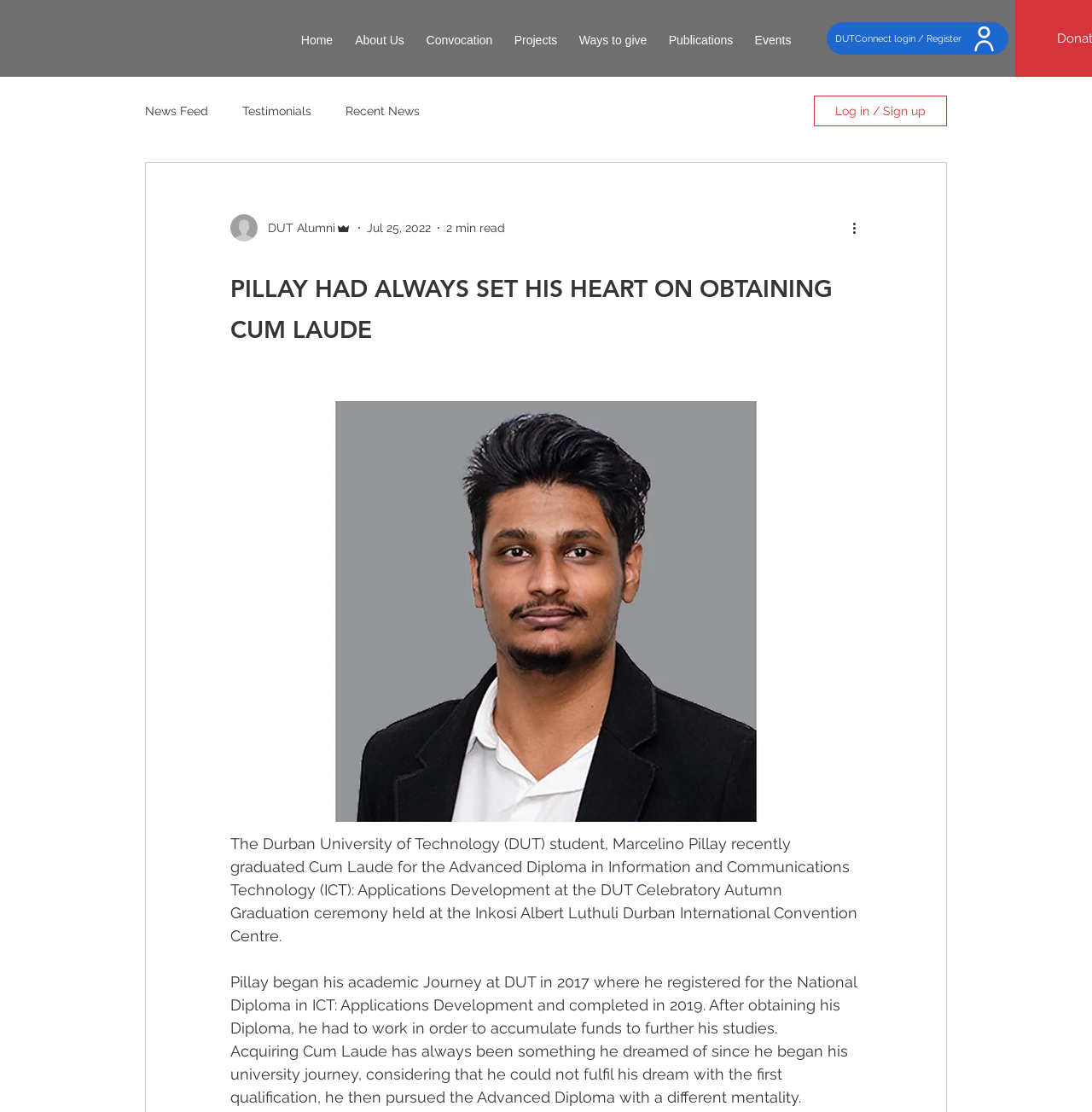Can you identify the bounding box coordinates of the clickable region needed to carry out this instruction: 'Log in or sign up'? The coordinates should be four float numbers within the range of 0 to 1, stated as [left, top, right, bottom].

[0.745, 0.086, 0.867, 0.114]